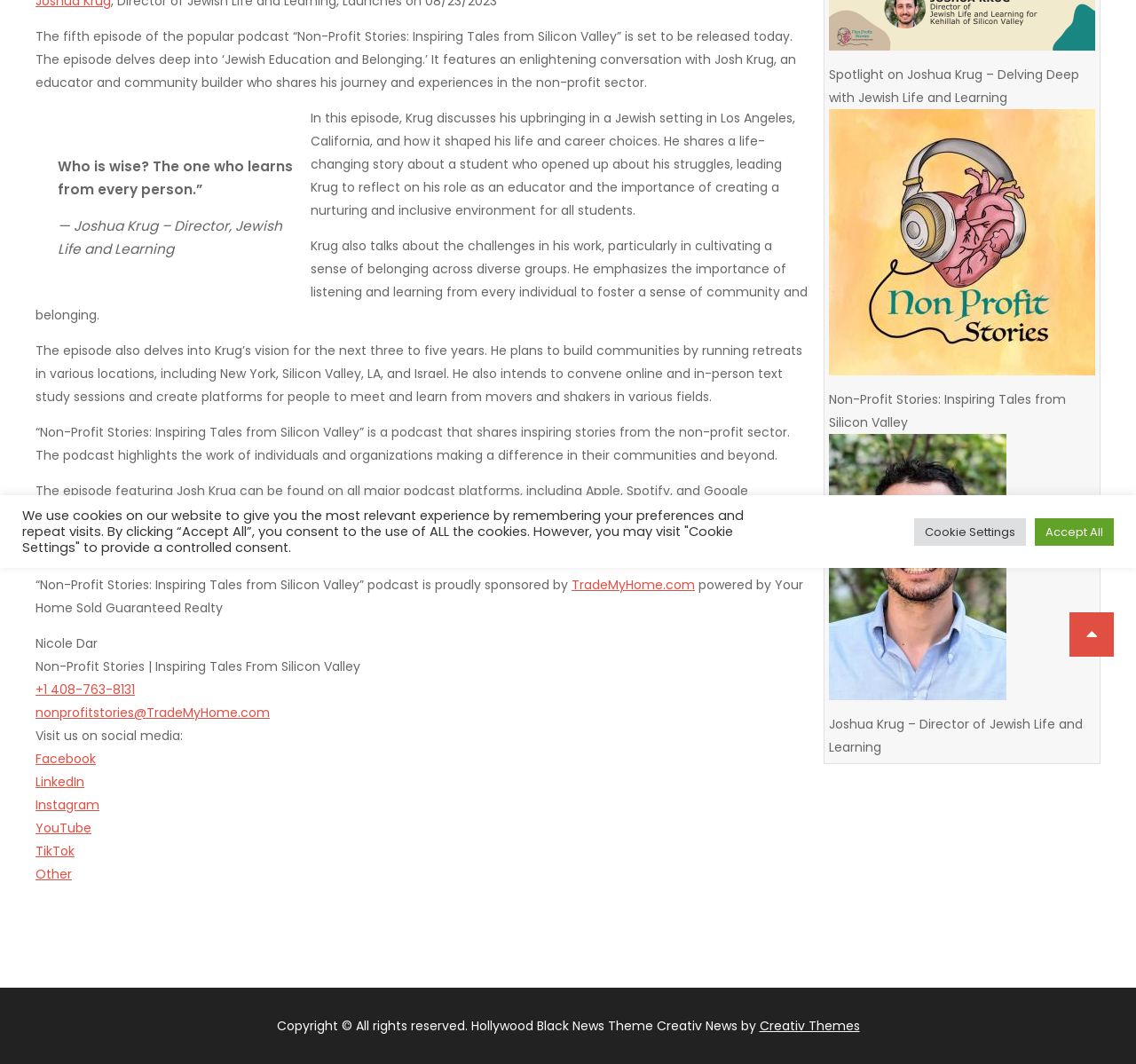Determine the bounding box for the UI element described here: "Cookie Settings".

[0.805, 0.487, 0.903, 0.513]